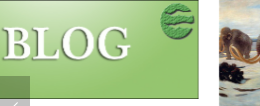Elaborate on the details you observe in the image.

This image features a header from the Everything Dinosaur blog, prominently displaying the word "BLOG" in large, white font against a vibrant green background. The design includes a decorative graphic element to the right, which is likely related to the theme of the blog. Adjacent to the header is a detailed illustration of a woolly mammoth, enhancing the prehistoric theme central to the content of the blog. The overall composition sets the stage for engaging discussions on dinosaurs and other prehistoric topics, promising readers insightful articles and updates. The blog's purpose is reflected in its lively and thematic presentation, aiming to attract and inform enthusiasts of ancient life. 